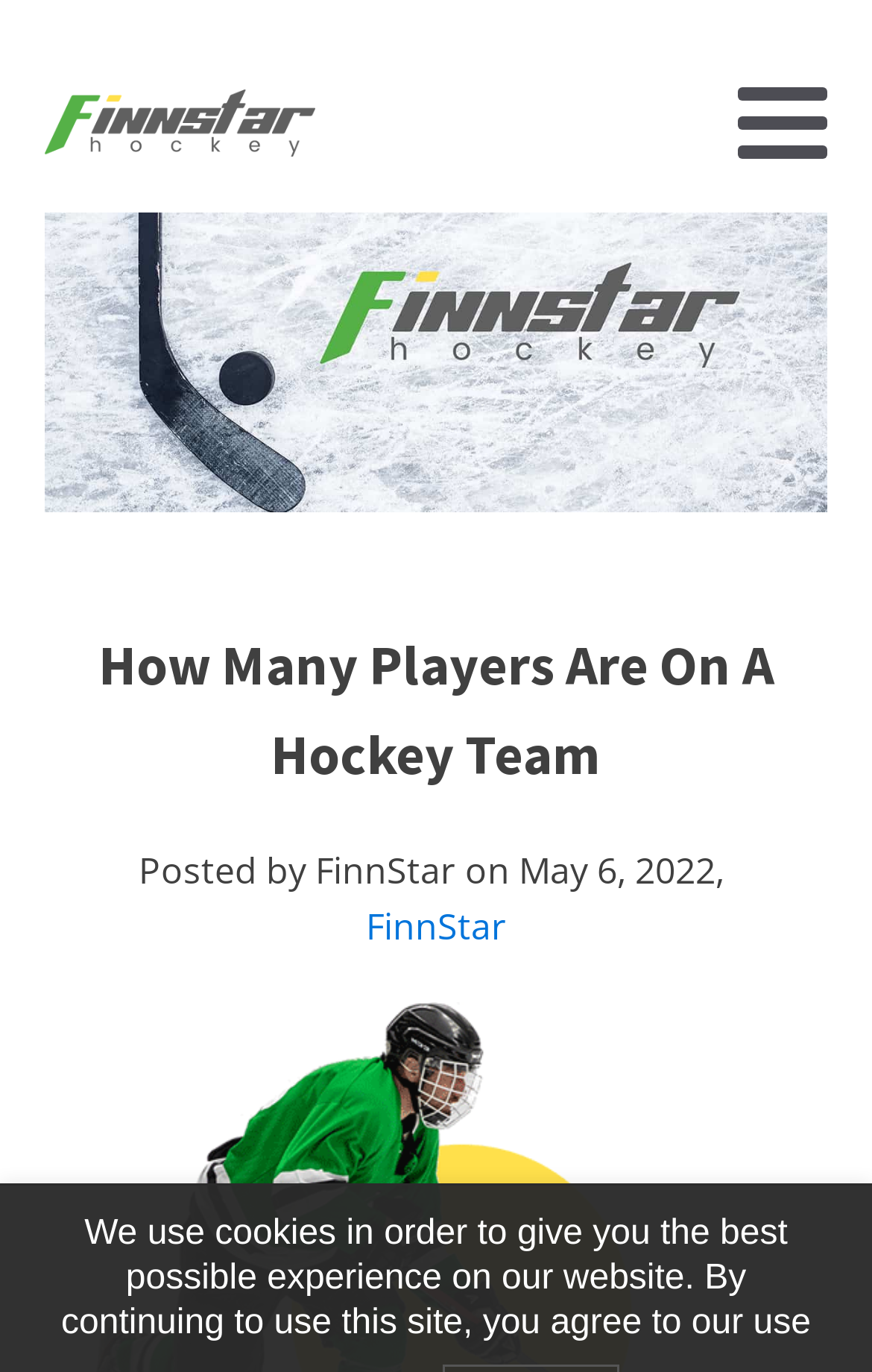What is the name of the author of this article?
Based on the image, provide a one-word or brief-phrase response.

FinnStar